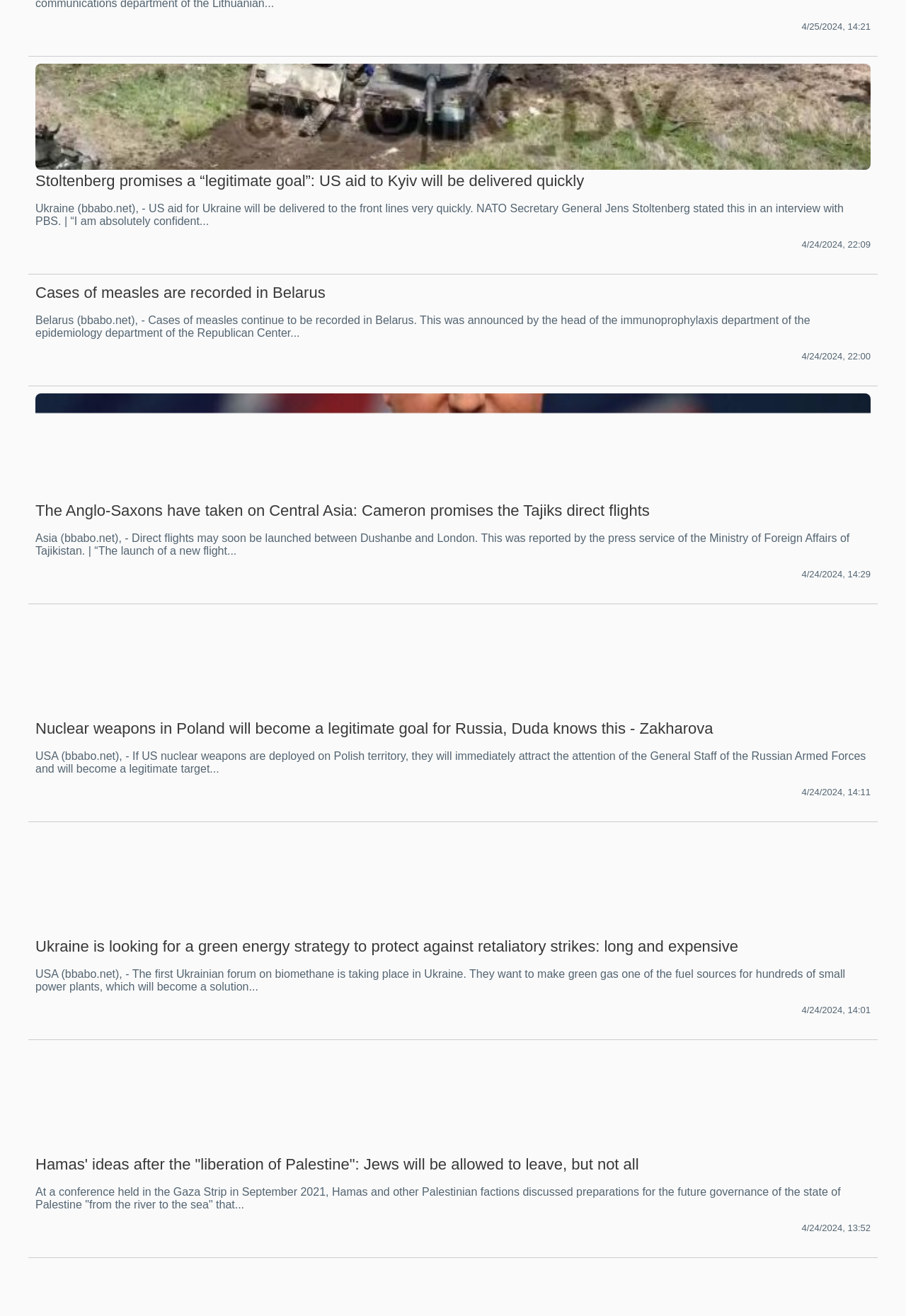Please provide a detailed answer to the question below by examining the image:
How many images are on this page?

I counted the number of image elements on the page, which are associated with each news article. There are 6 images on this page.